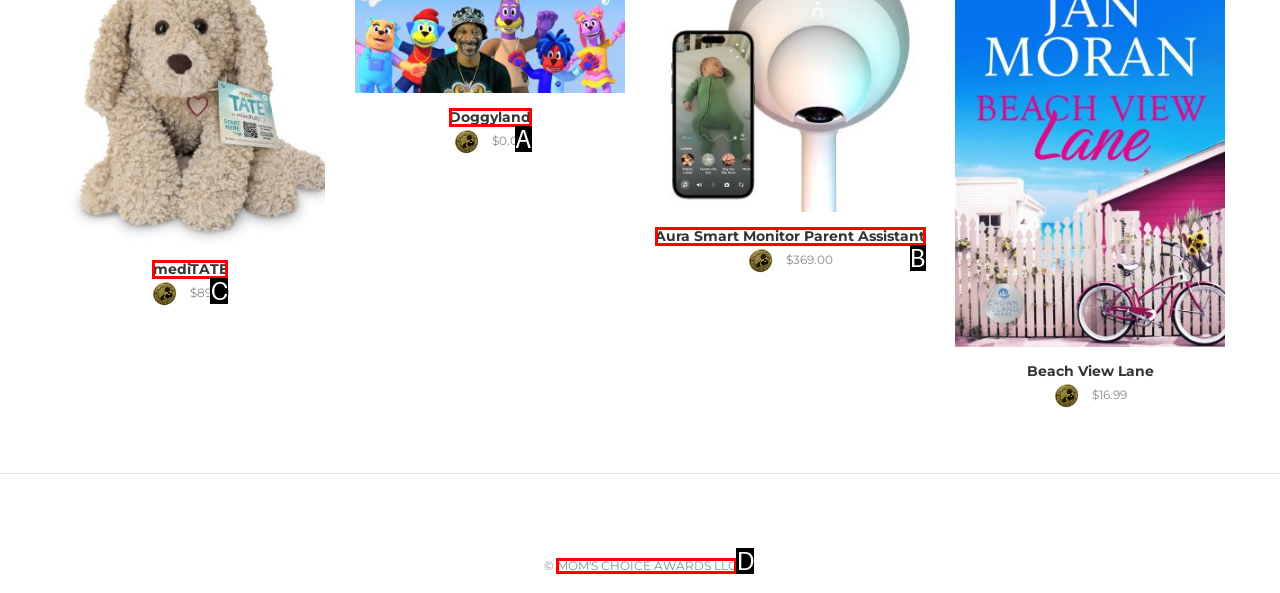Determine the option that best fits the description: DOWNLOAD FULL REPORT
Reply with the letter of the correct option directly.

None